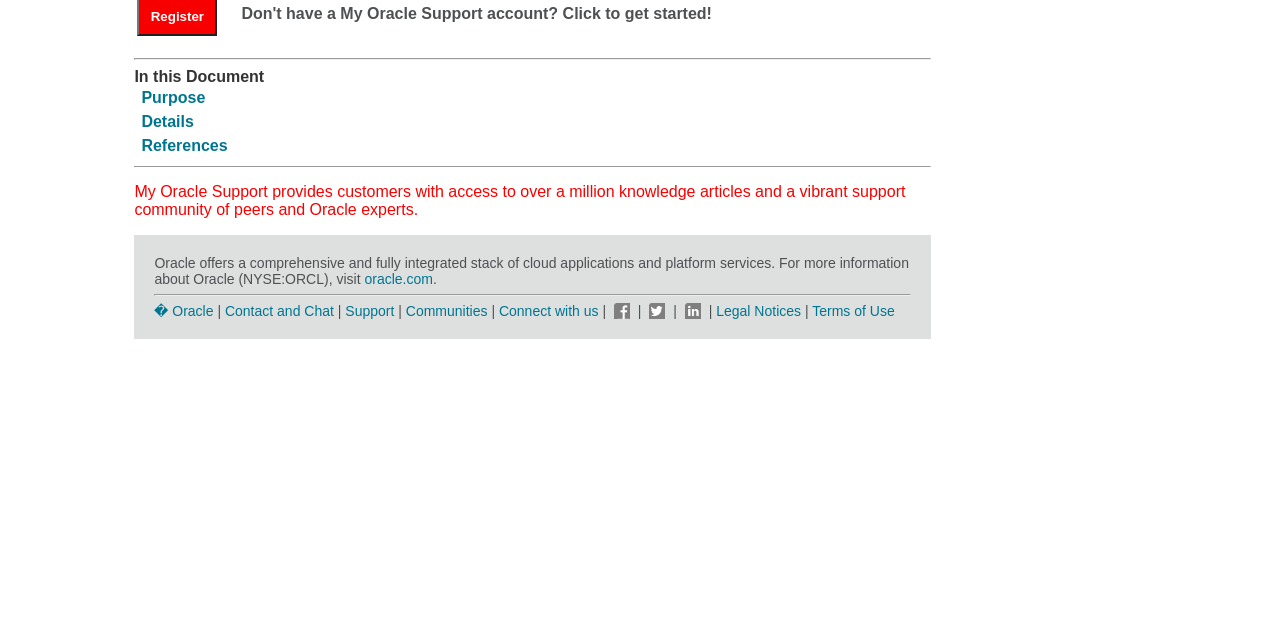Given the element description "Contact and Chat" in the screenshot, predict the bounding box coordinates of that UI element.

[0.176, 0.473, 0.261, 0.498]